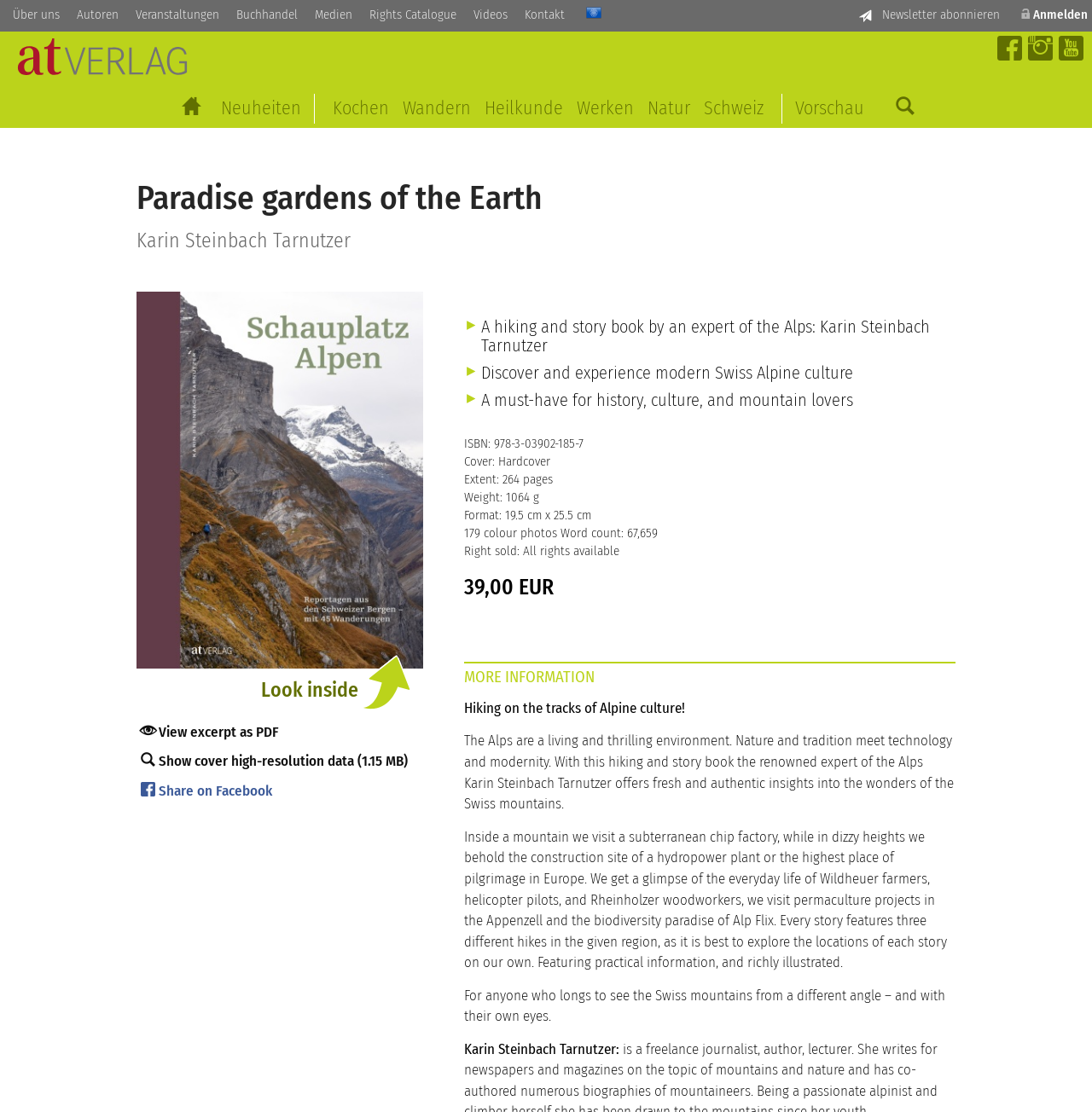Please respond to the question with a concise word or phrase:
How many colour photos are in the book?

179